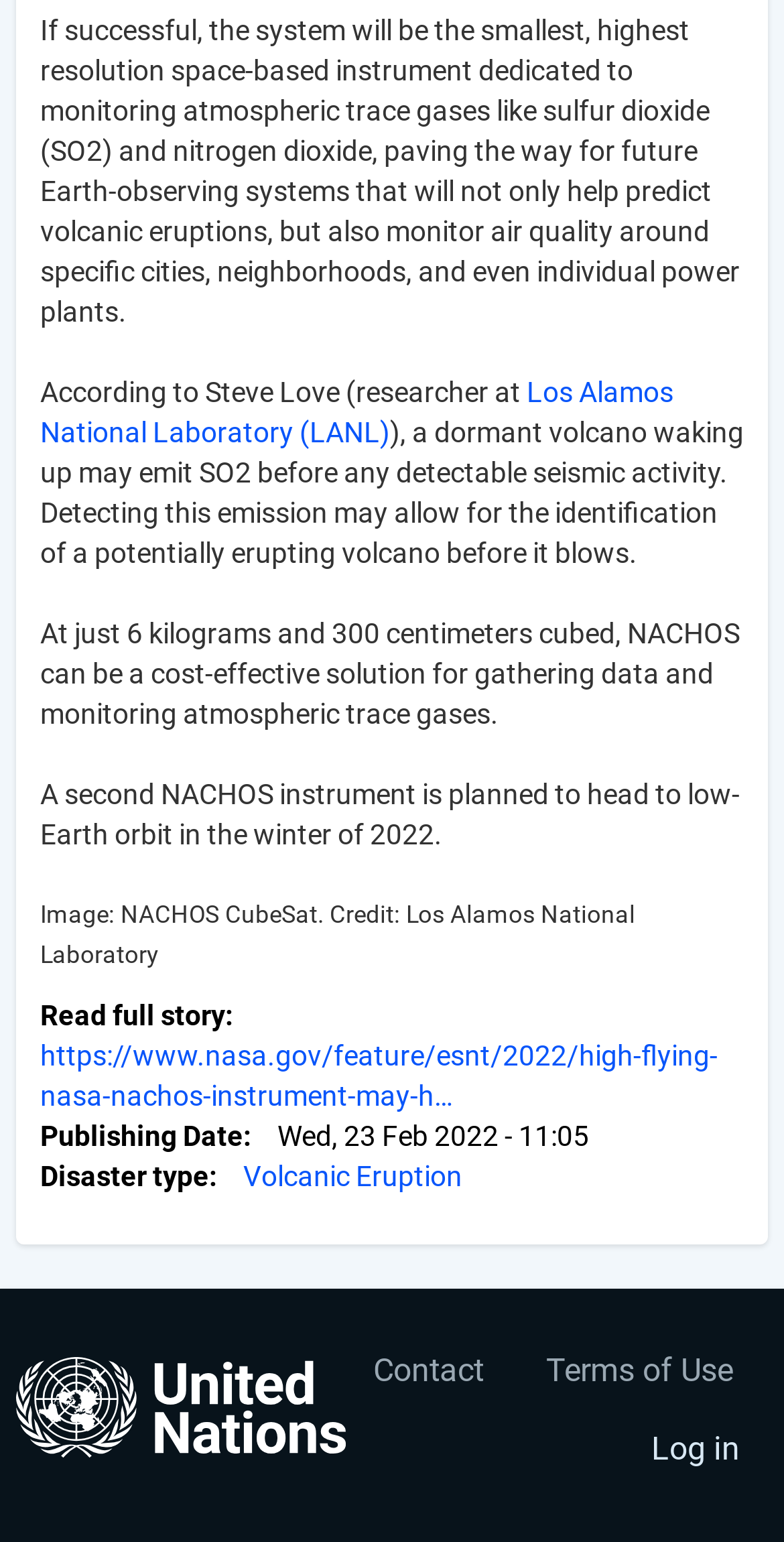Find the bounding box coordinates of the clickable area that will achieve the following instruction: "View article about Volcanic Eruption".

[0.31, 0.682, 0.59, 0.703]